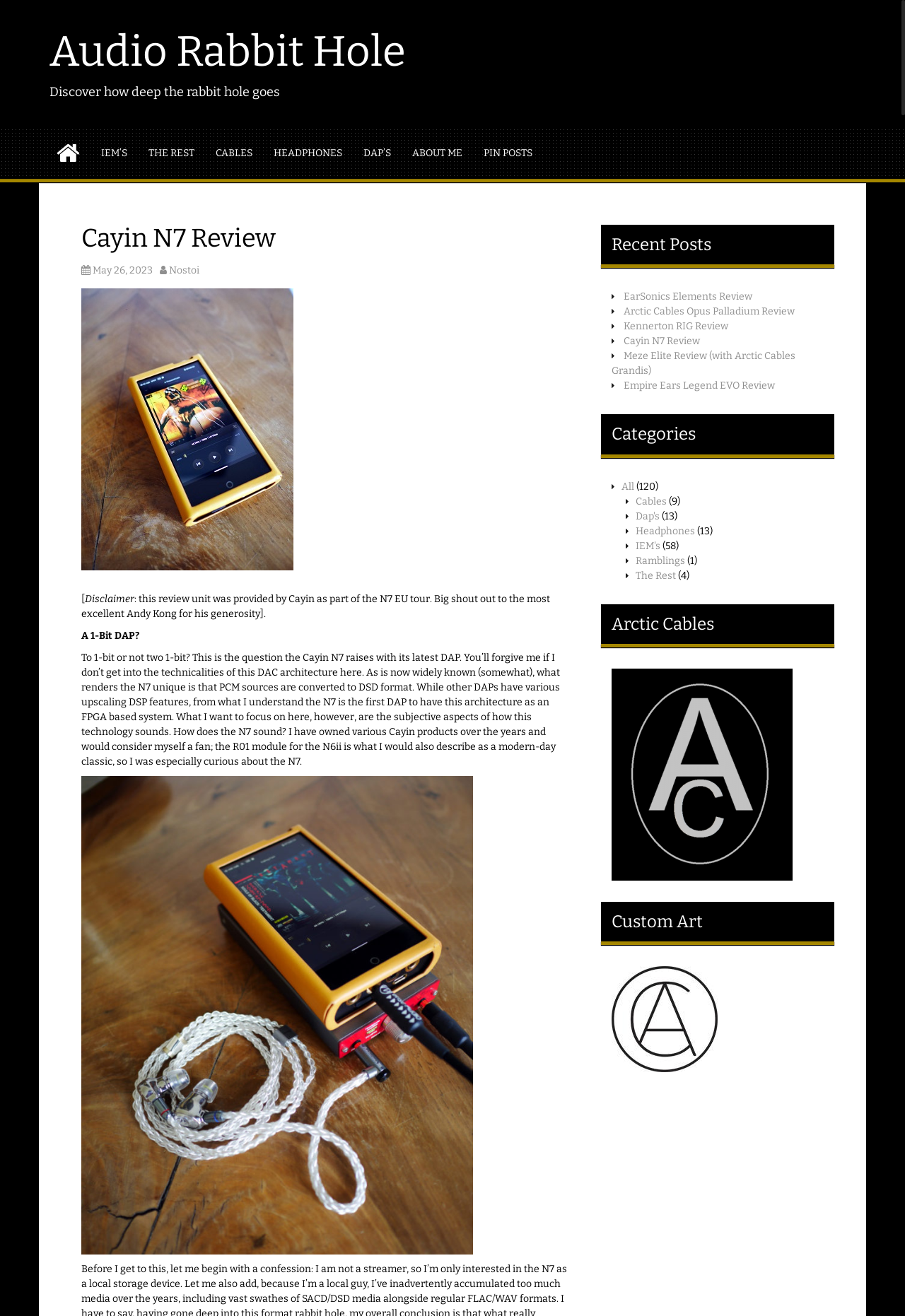What is the name of the device being reviewed?
Answer the question with a single word or phrase by looking at the picture.

Cayin N7